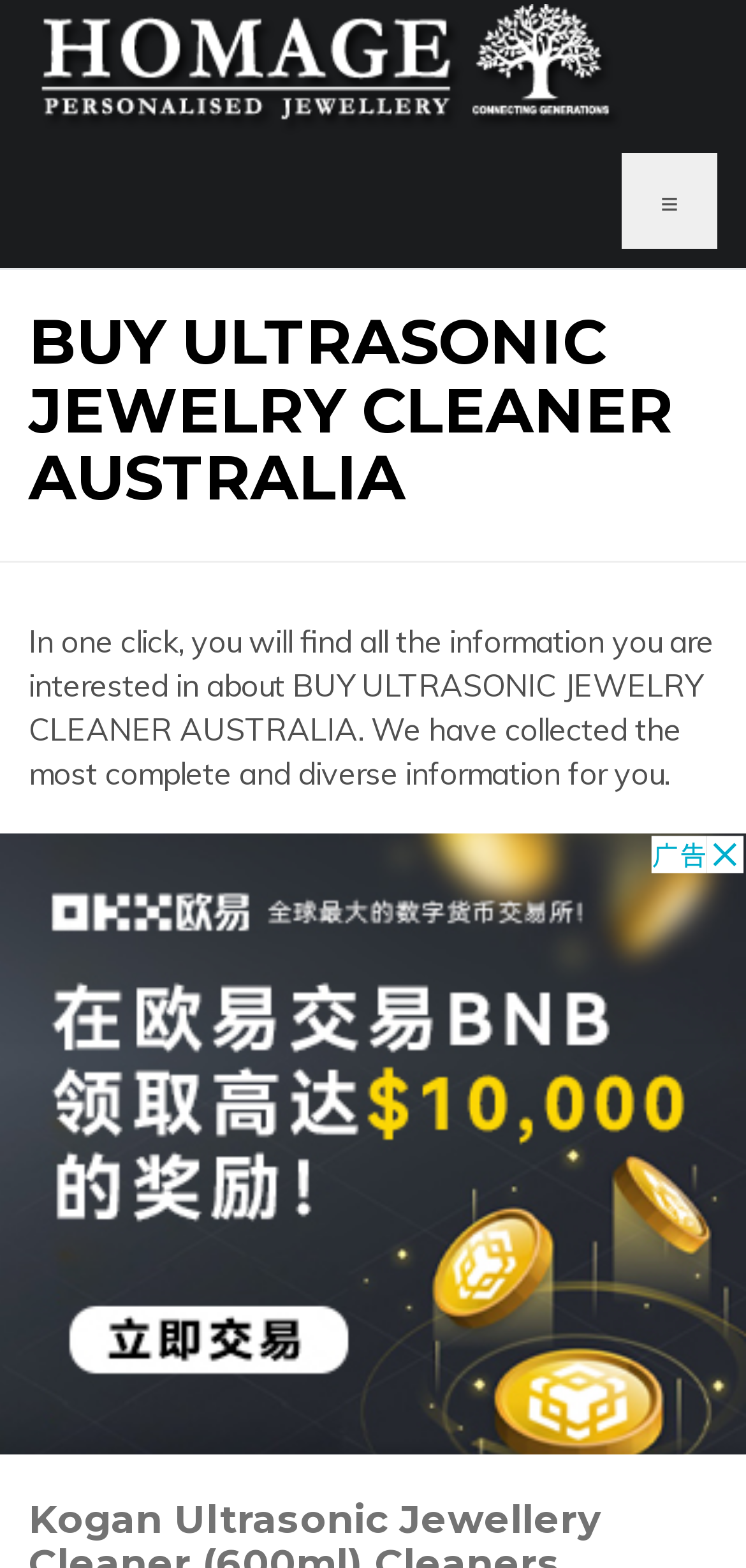What is the main topic of the information provided?
Using the image, respond with a single word or phrase.

Ultrasonic jewelry cleaner